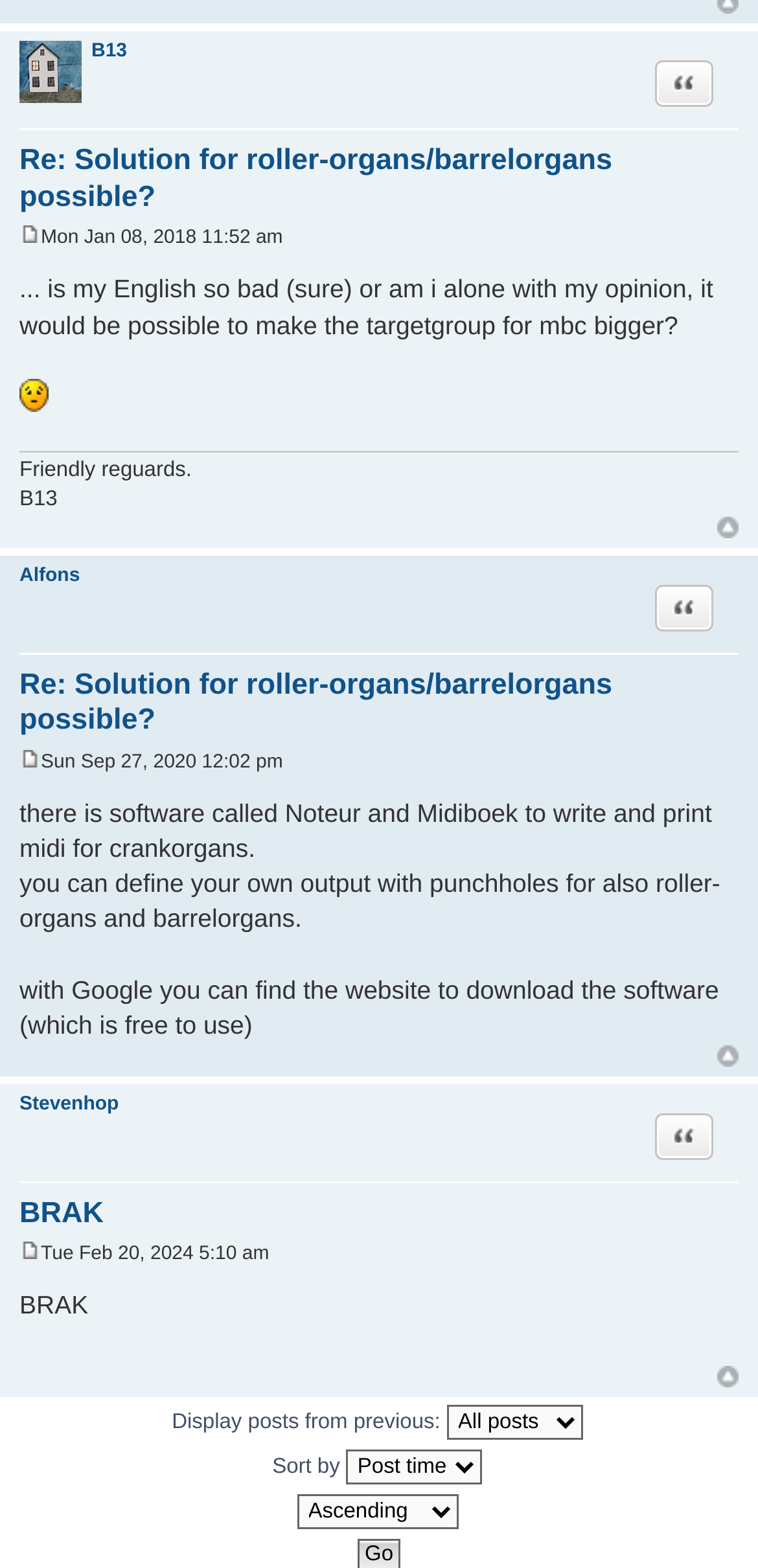Specify the bounding box coordinates of the element's area that should be clicked to execute the given instruction: "View user profile". The coordinates should be four float numbers between 0 and 1, i.e., [left, top, right, bottom].

[0.026, 0.026, 0.108, 0.066]